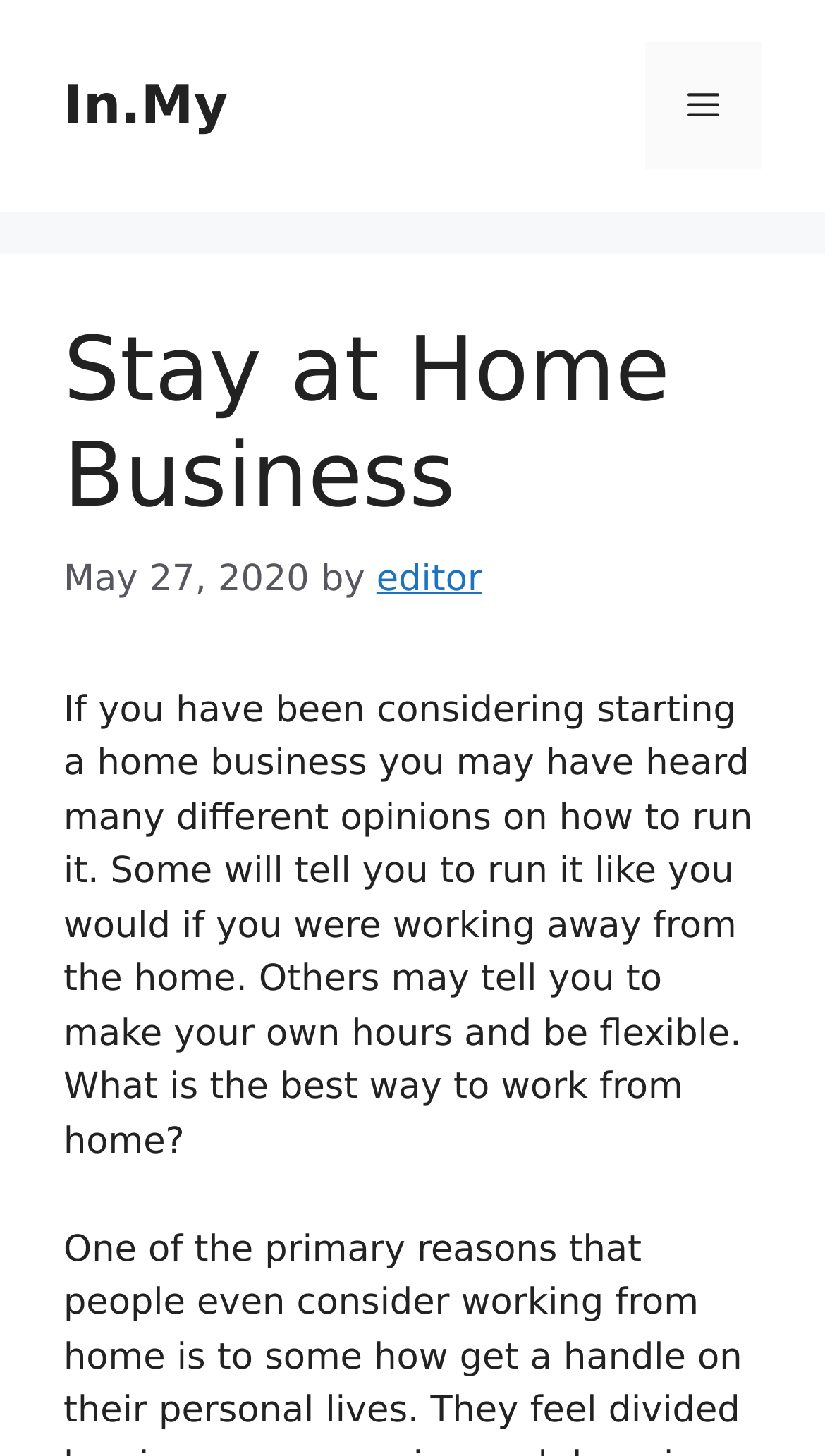Extract the main title from the webpage and generate its text.

Stay at Home Business